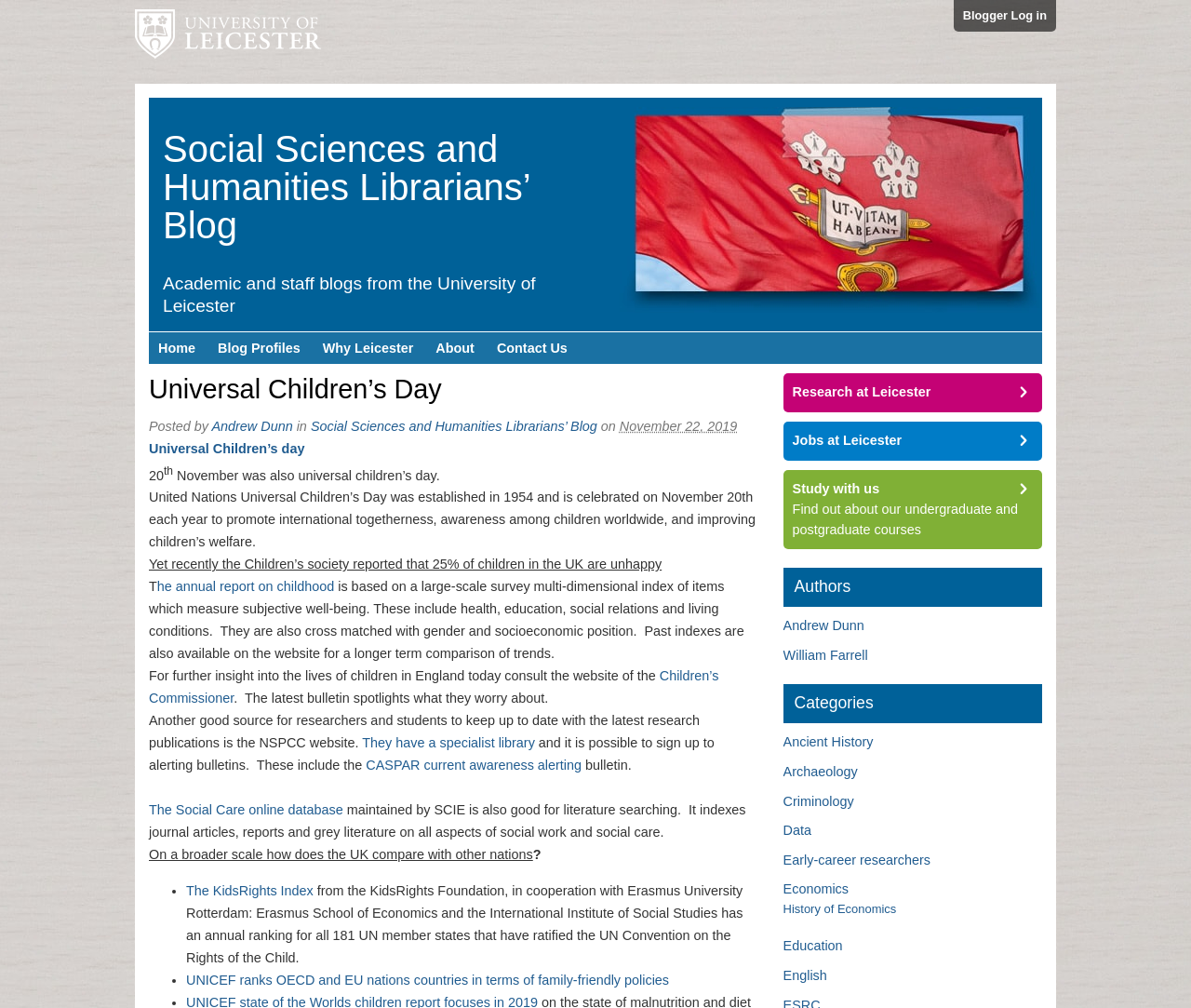Use a single word or phrase to answer the following:
What is the purpose of the Universal Children's Day?

to promote international togetherness, awareness among children worldwide, and improving children's welfare